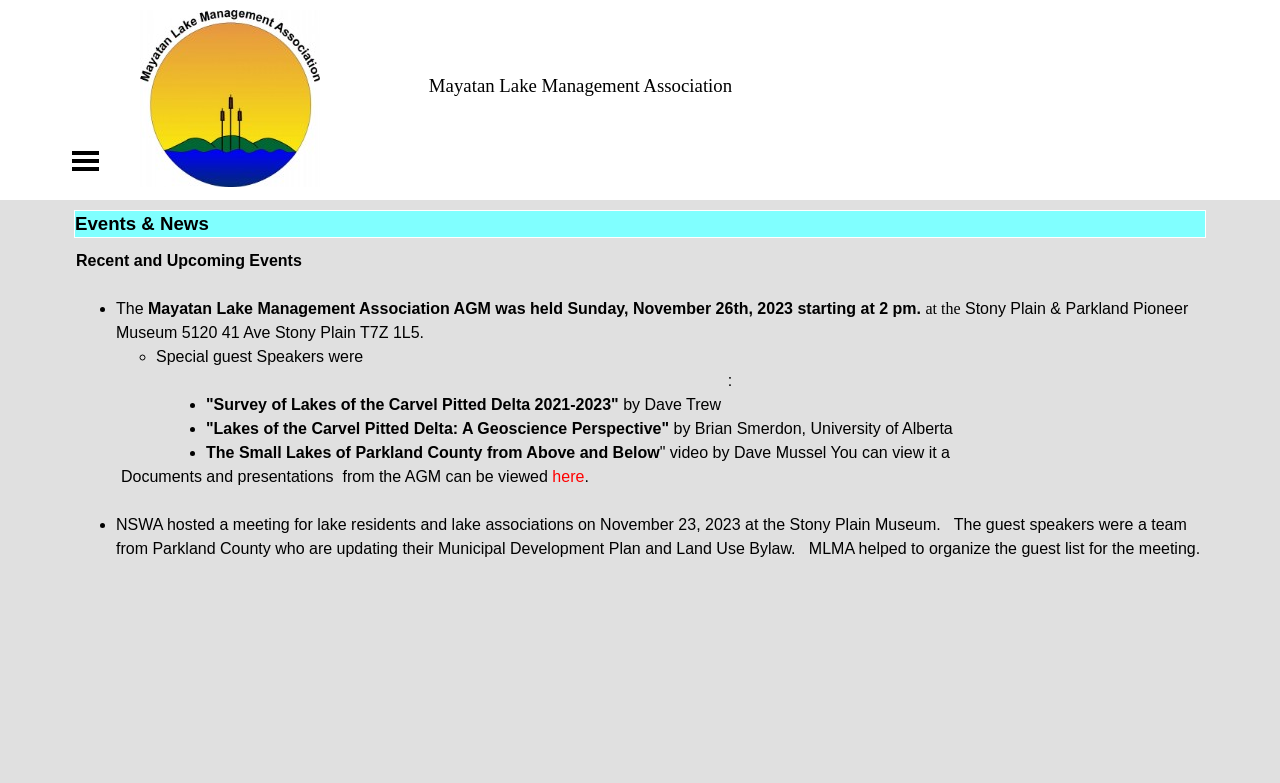What can be viewed by clicking on the 'here' link?
Give a one-word or short-phrase answer derived from the screenshot.

Documents and presentations from the AGM